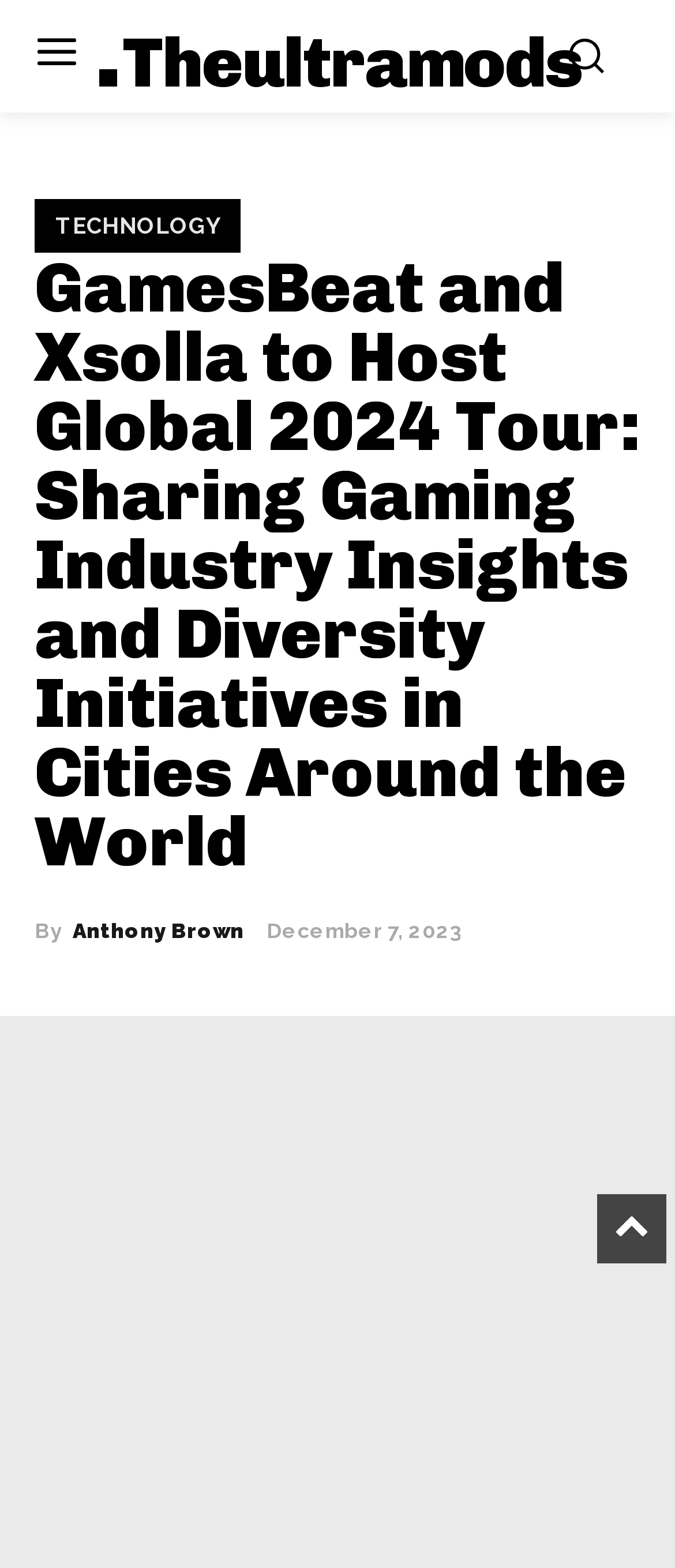Please give a succinct answer to the question in one word or phrase:
What is the name of the event mentioned in the article?

Global 2024 Tour